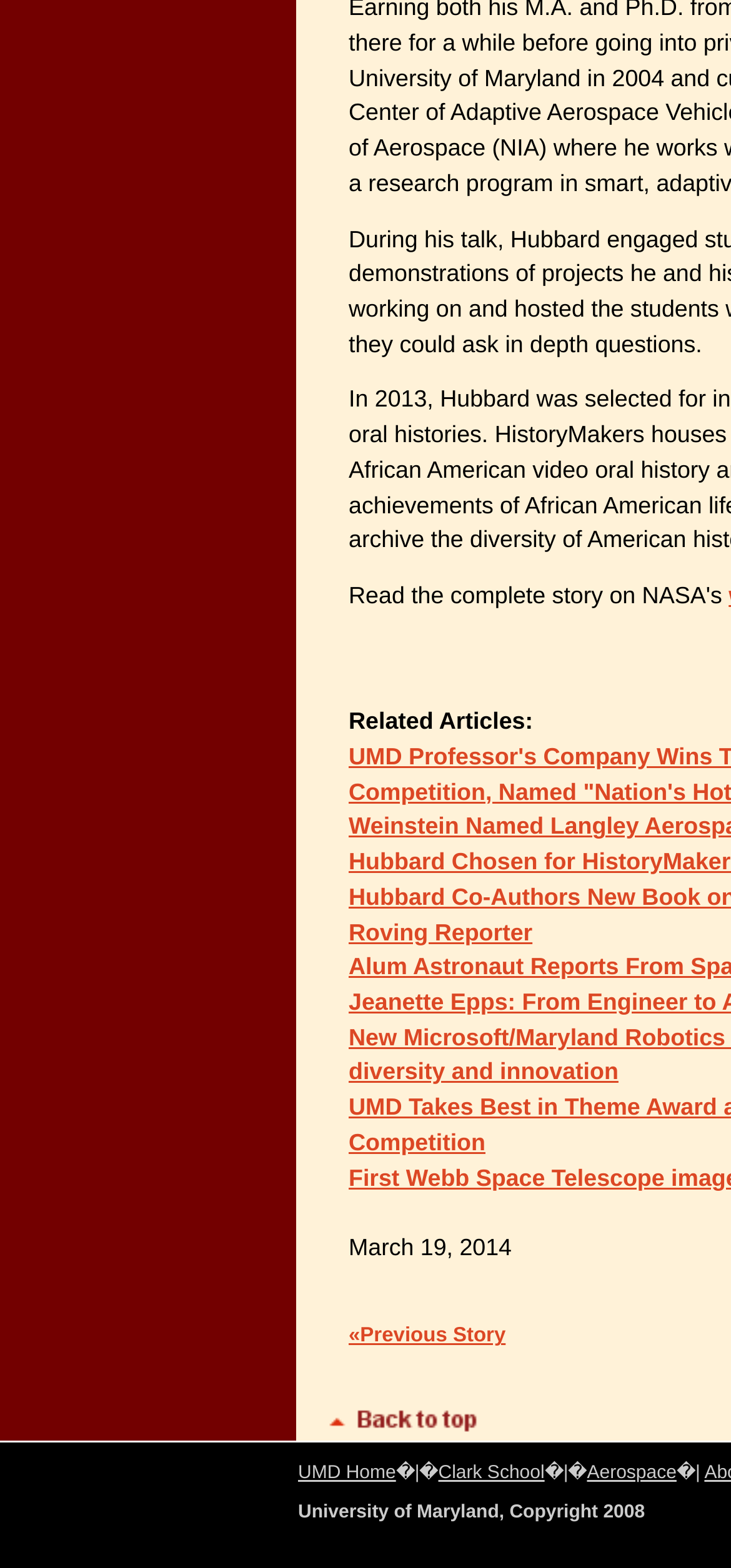Using the information in the image, could you please answer the following question in detail:
How many links are there in the footer?

I counted the number of links in the footer section, which includes 'UMD Home', 'Clark School', 'Aerospace', and 'Back to top'.